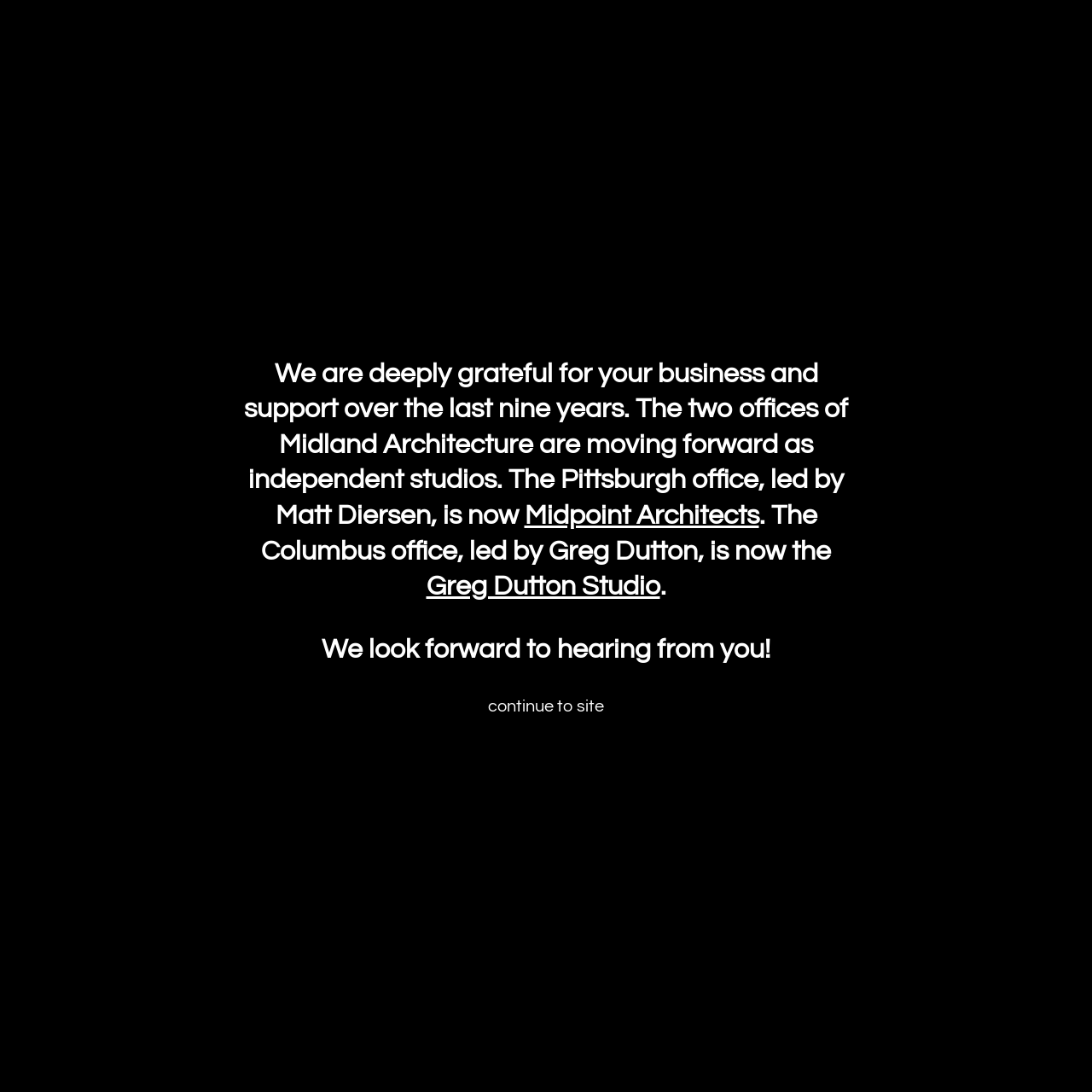Reply to the question with a single word or phrase:
How can users proceed after reading the announcement?

Click 'continue to site'